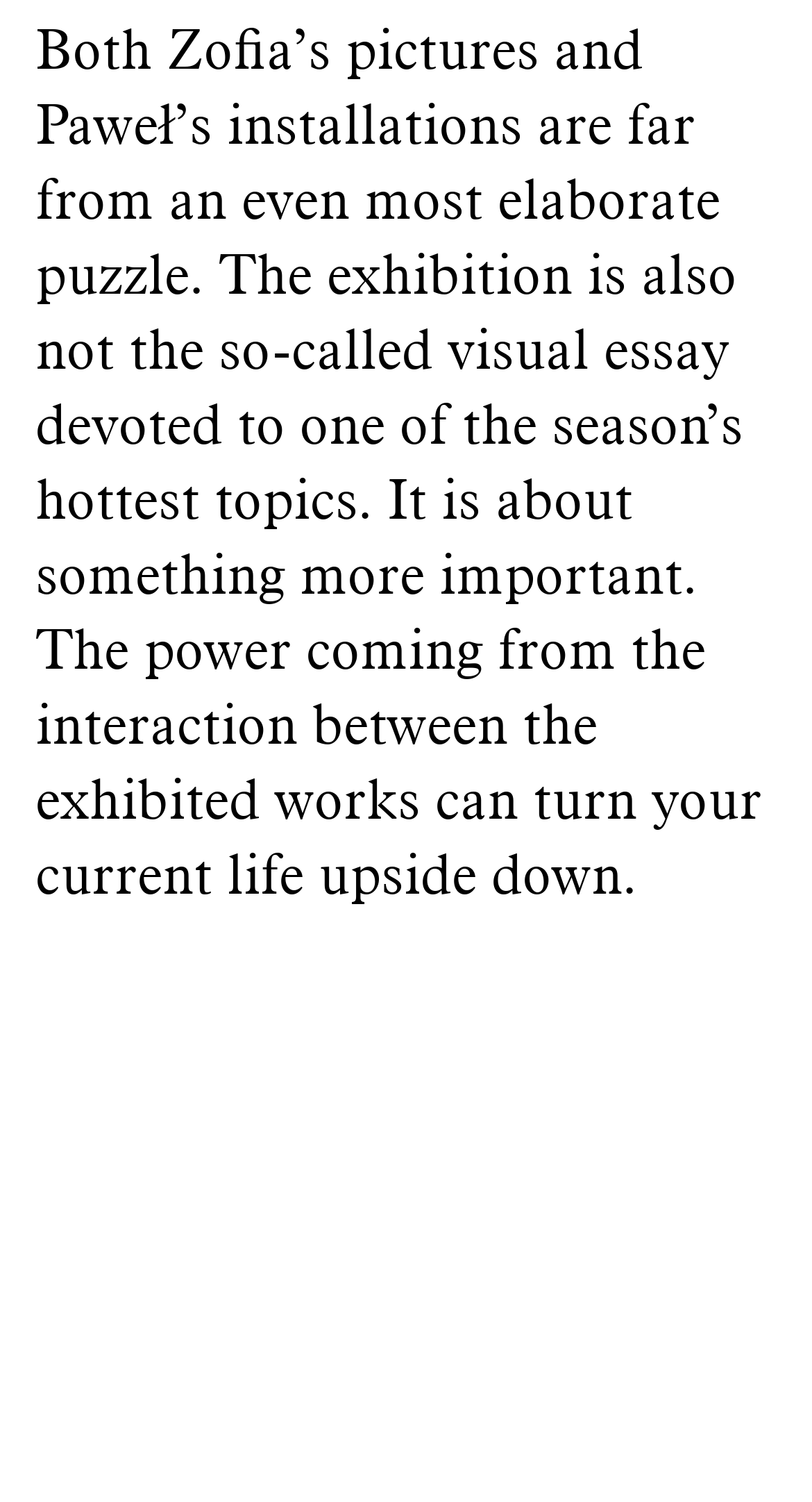Identify the bounding box coordinates necessary to click and complete the given instruction: "Click the 'Instagram' link".

[0.243, 0.946, 0.463, 0.981]